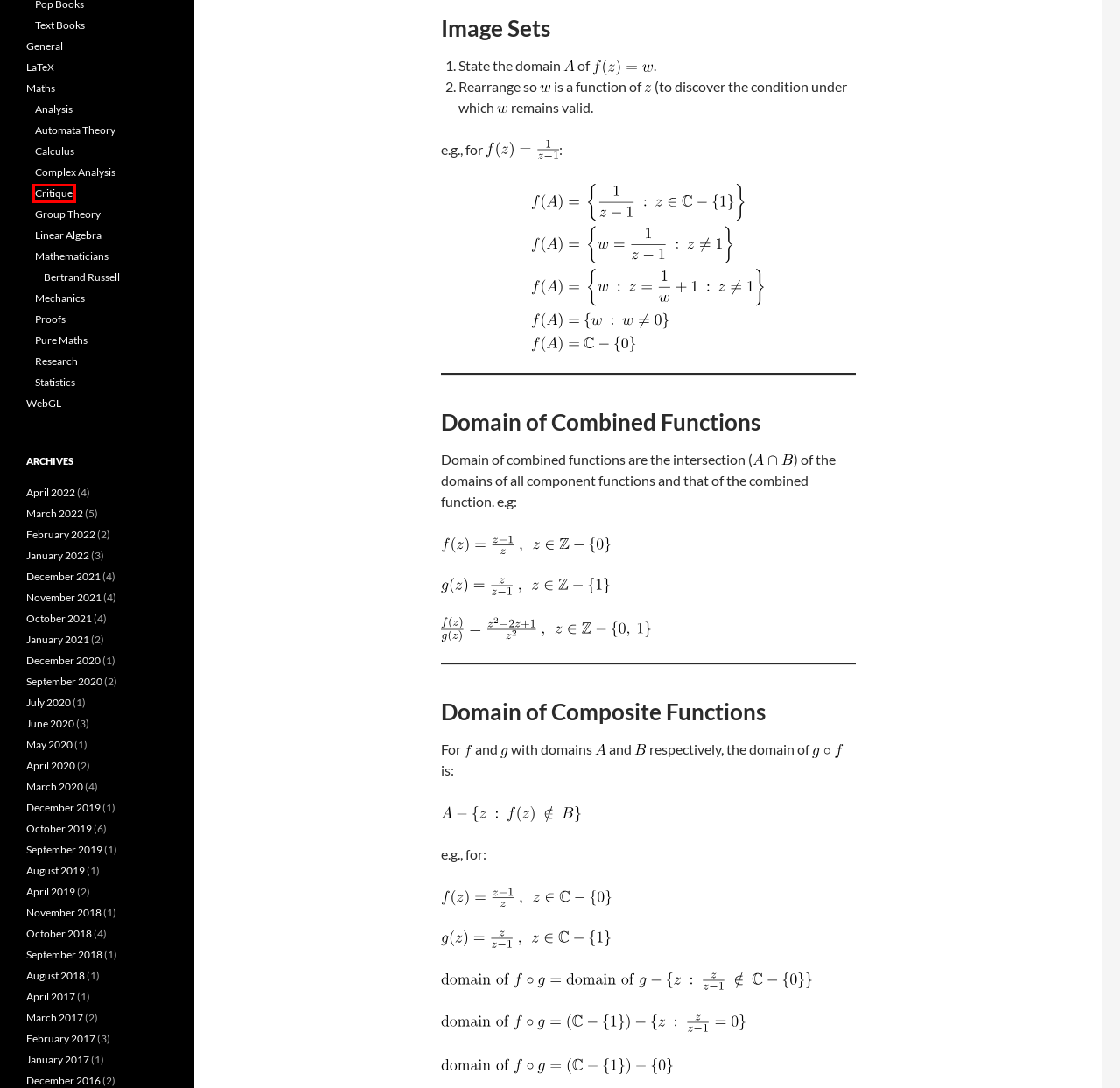You are given a webpage screenshot where a red bounding box highlights an element. Determine the most fitting webpage description for the new page that loads after clicking the element within the red bounding box. Here are the candidates:
A. Calculus | Adrian
B. April | 2022 | Adrian
C. December | 2016 | Adrian
D. July | 2020 | Adrian
E. September | 2019 | Adrian
F. January | 2022 | Adrian
G. Critique | Adrian
H. October | 2019 | Adrian

G